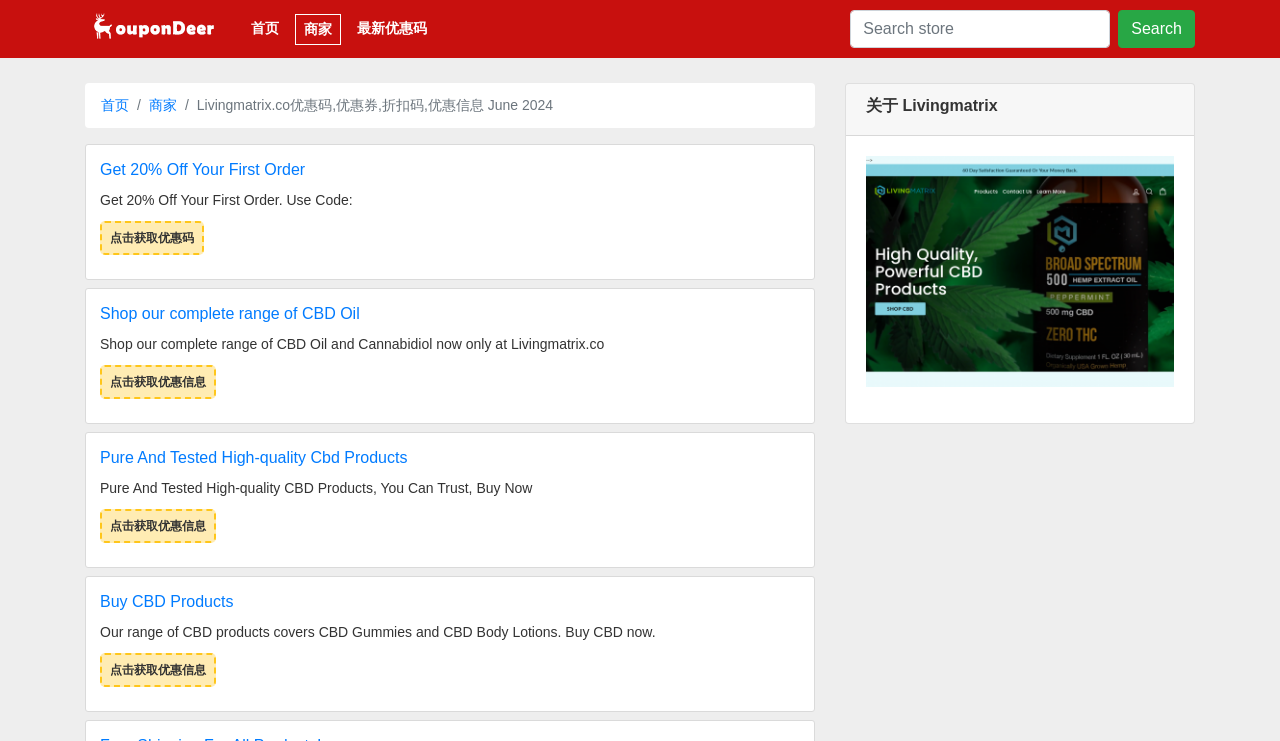Carefully observe the image and respond to the question with a detailed answer:
What is the logo of the website?

The logo of the website is located at the top left corner of the webpage, and it is an image with the text 'CouponDeer'.